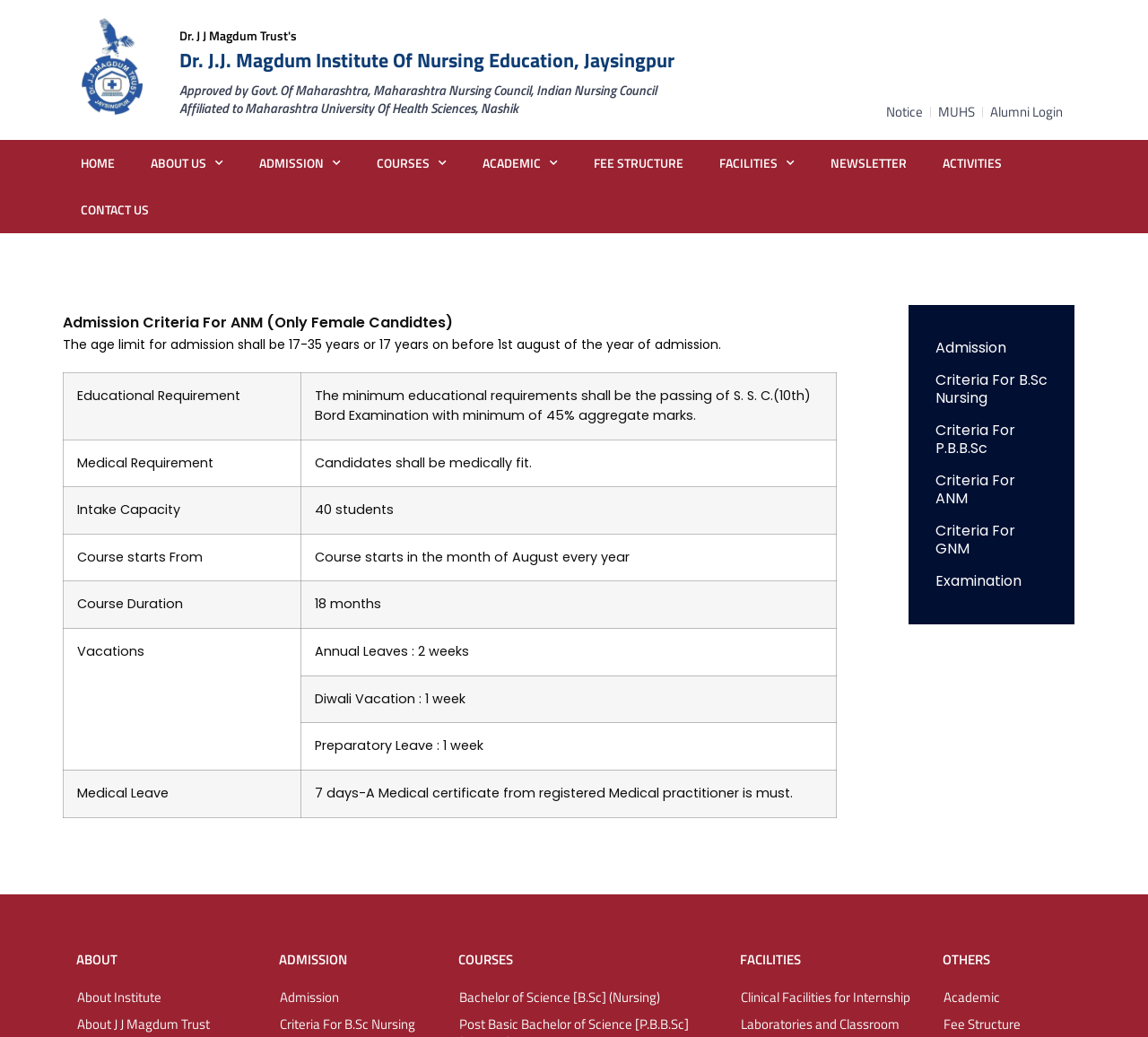Identify the bounding box coordinates of the area that should be clicked in order to complete the given instruction: "Read more about FAST". The bounding box coordinates should be four float numbers between 0 and 1, i.e., [left, top, right, bottom].

None